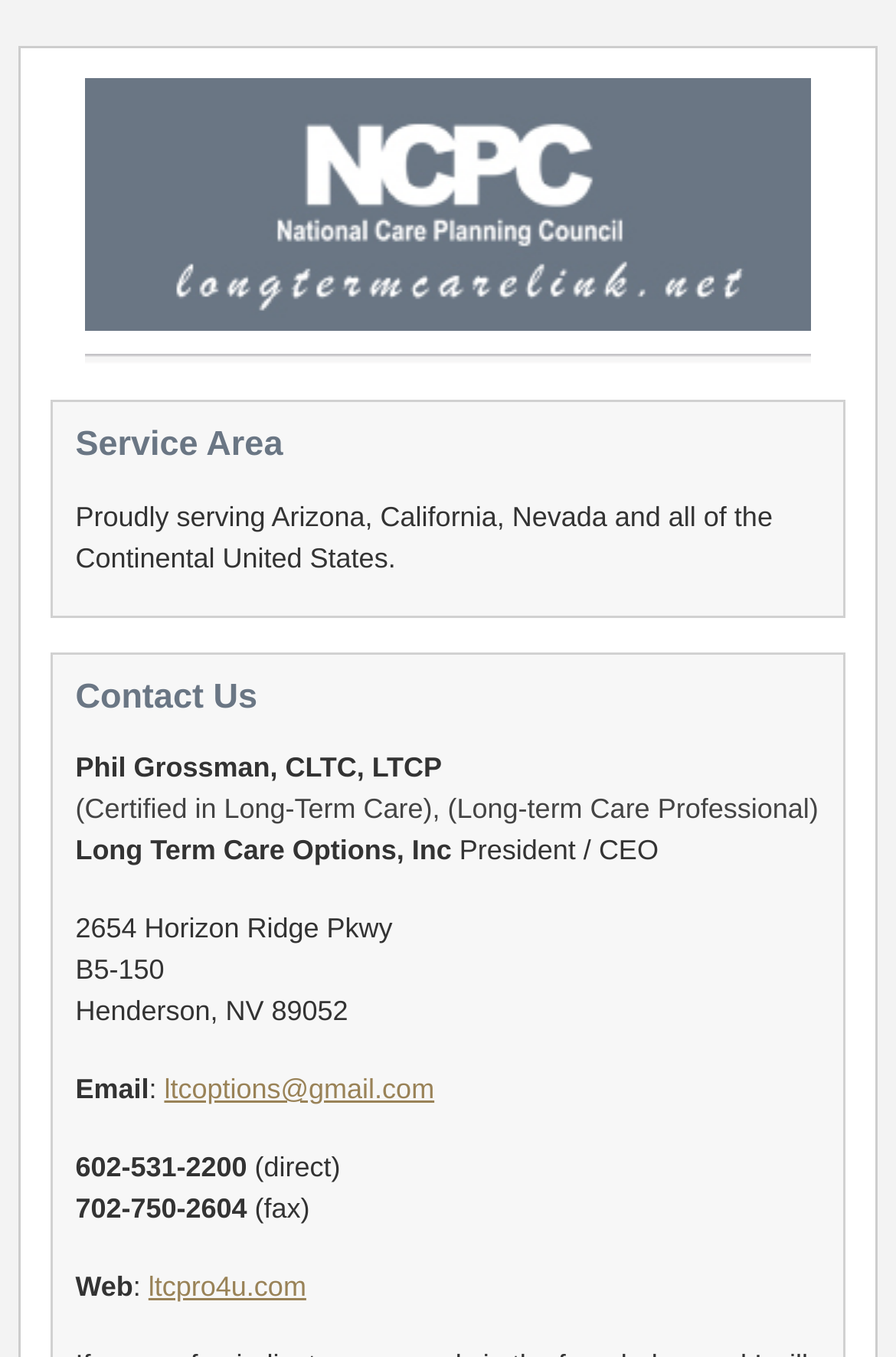Reply to the question with a brief word or phrase: What is the email address of Phil Grossman?

ltcoptions@gmail.com